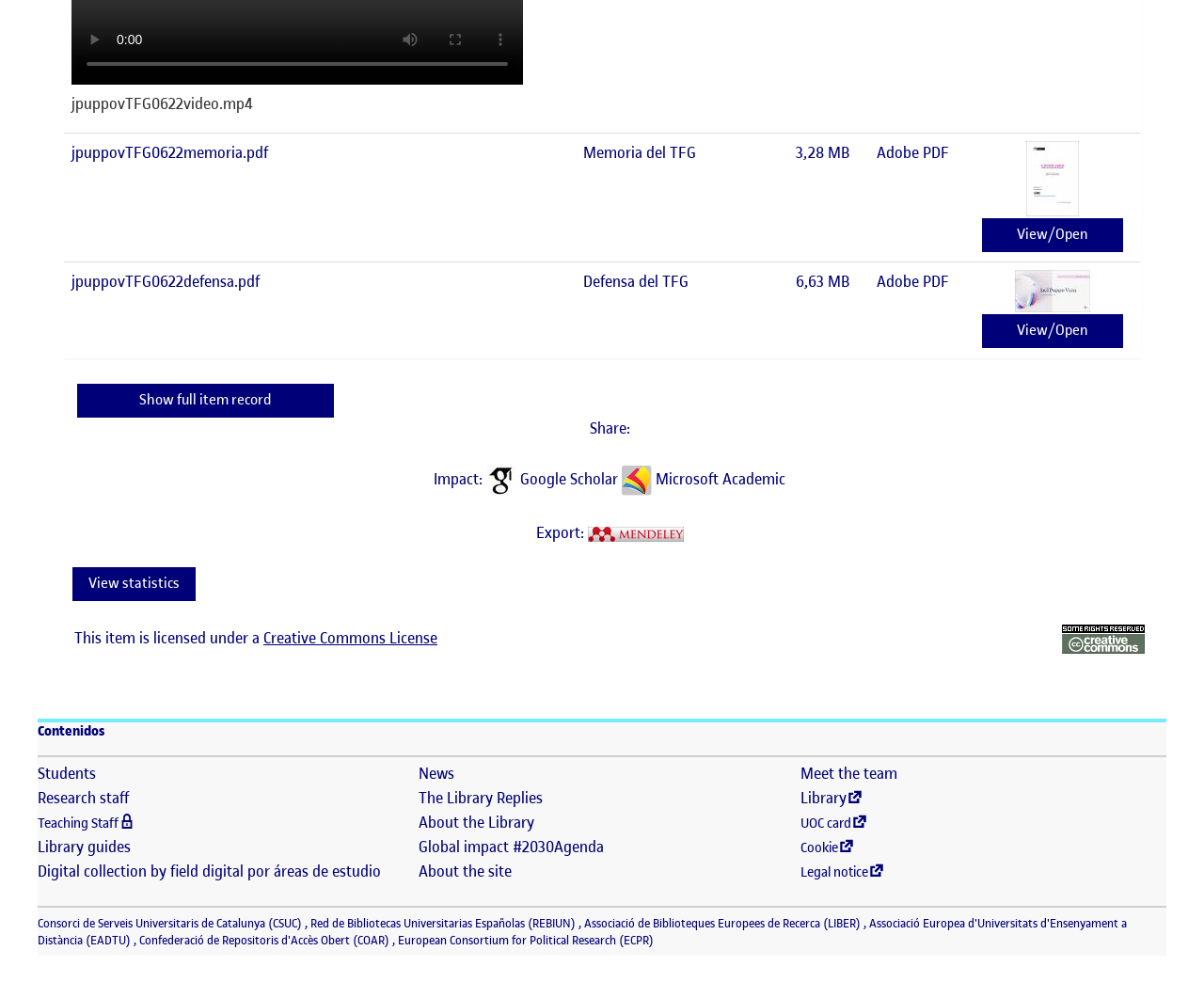Extract the bounding box coordinates for the UI element described by the text: "Library guides". The coordinates should be in the form of [left, top, right, bottom] with values between 0 and 1.

[0.031, 0.852, 0.109, 0.873]